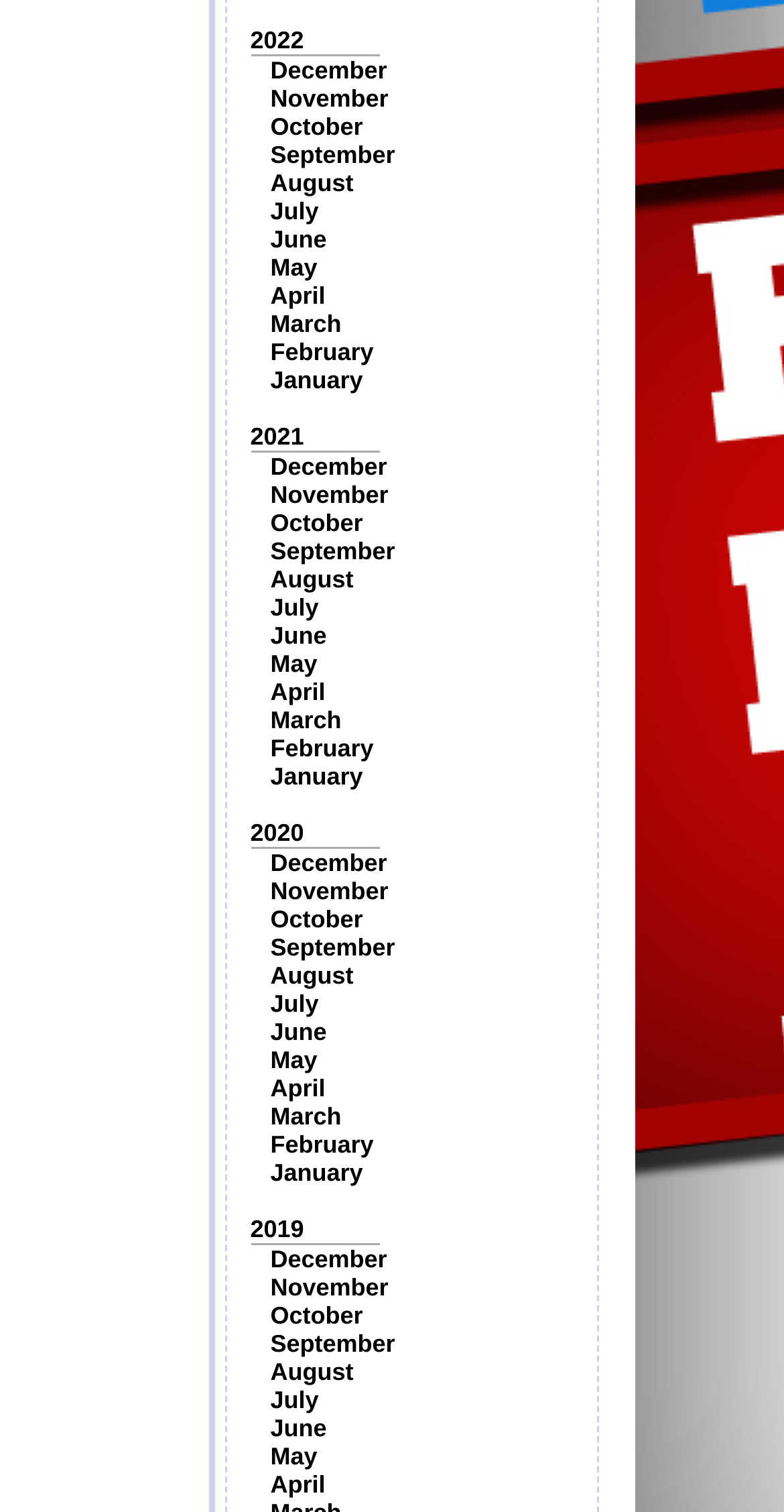Pinpoint the bounding box coordinates of the clickable element to carry out the following instruction: "View 2022."

[0.319, 0.017, 0.388, 0.036]